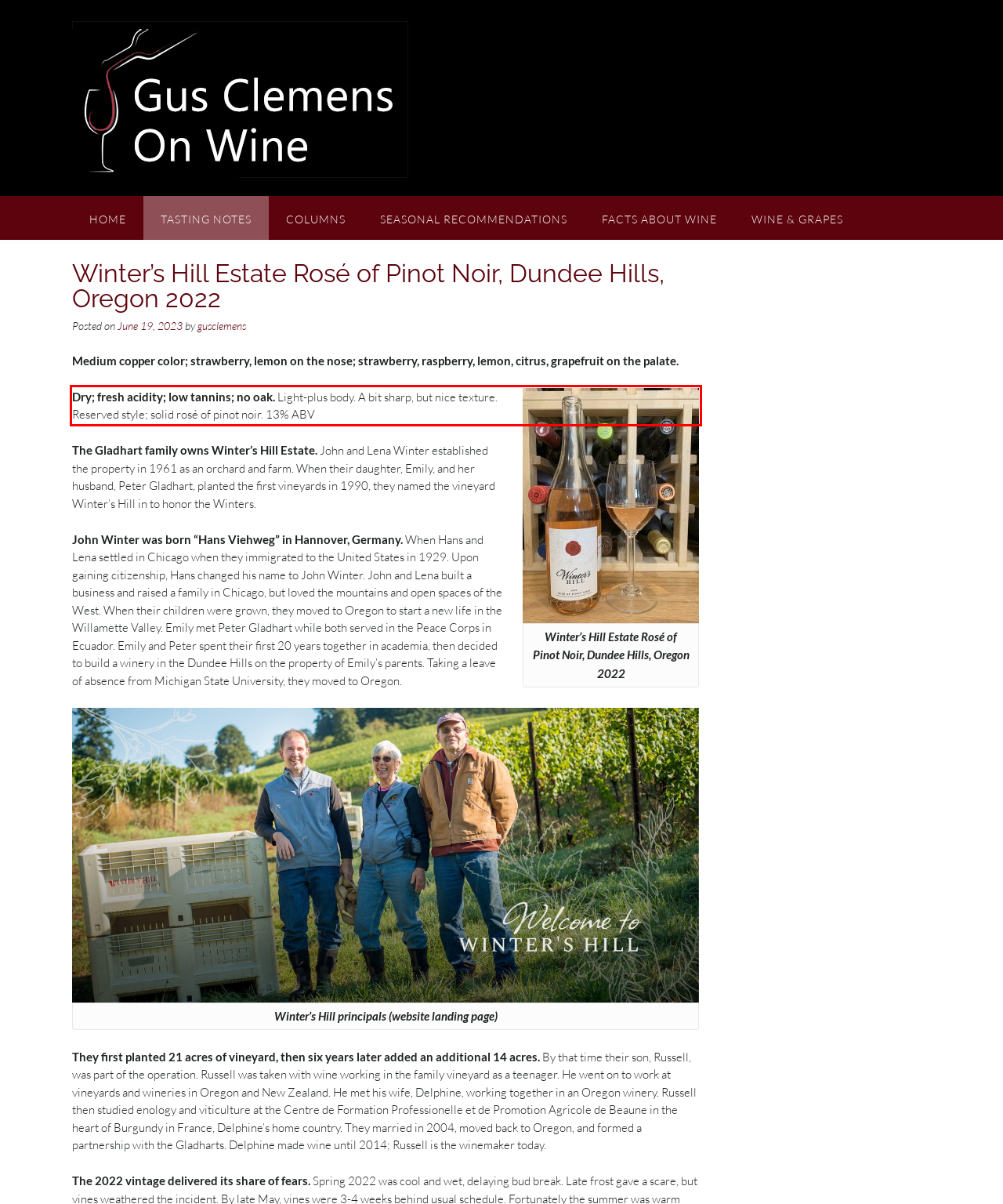Within the provided webpage screenshot, find the red rectangle bounding box and perform OCR to obtain the text content.

Dry; fresh acidity; low tannins; no oak. Light-plus body. A bit sharp, but nice texture. Reserved style; solid rosé of pinot noir. 13% ABV